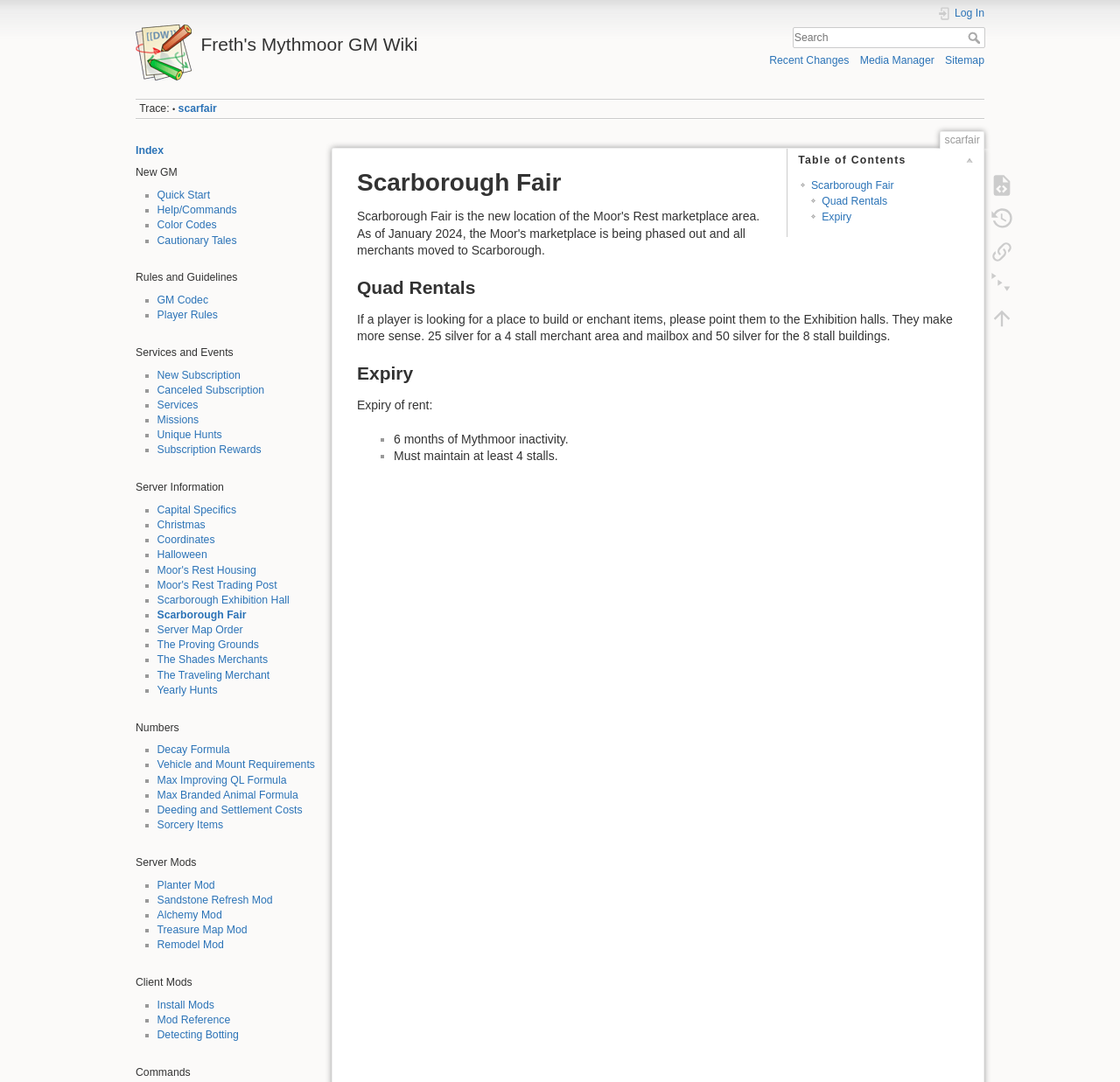Please indicate the bounding box coordinates for the clickable area to complete the following task: "Read the post by Neal Klein". The coordinates should be specified as four float numbers between 0 and 1, i.e., [left, top, right, bottom].

None